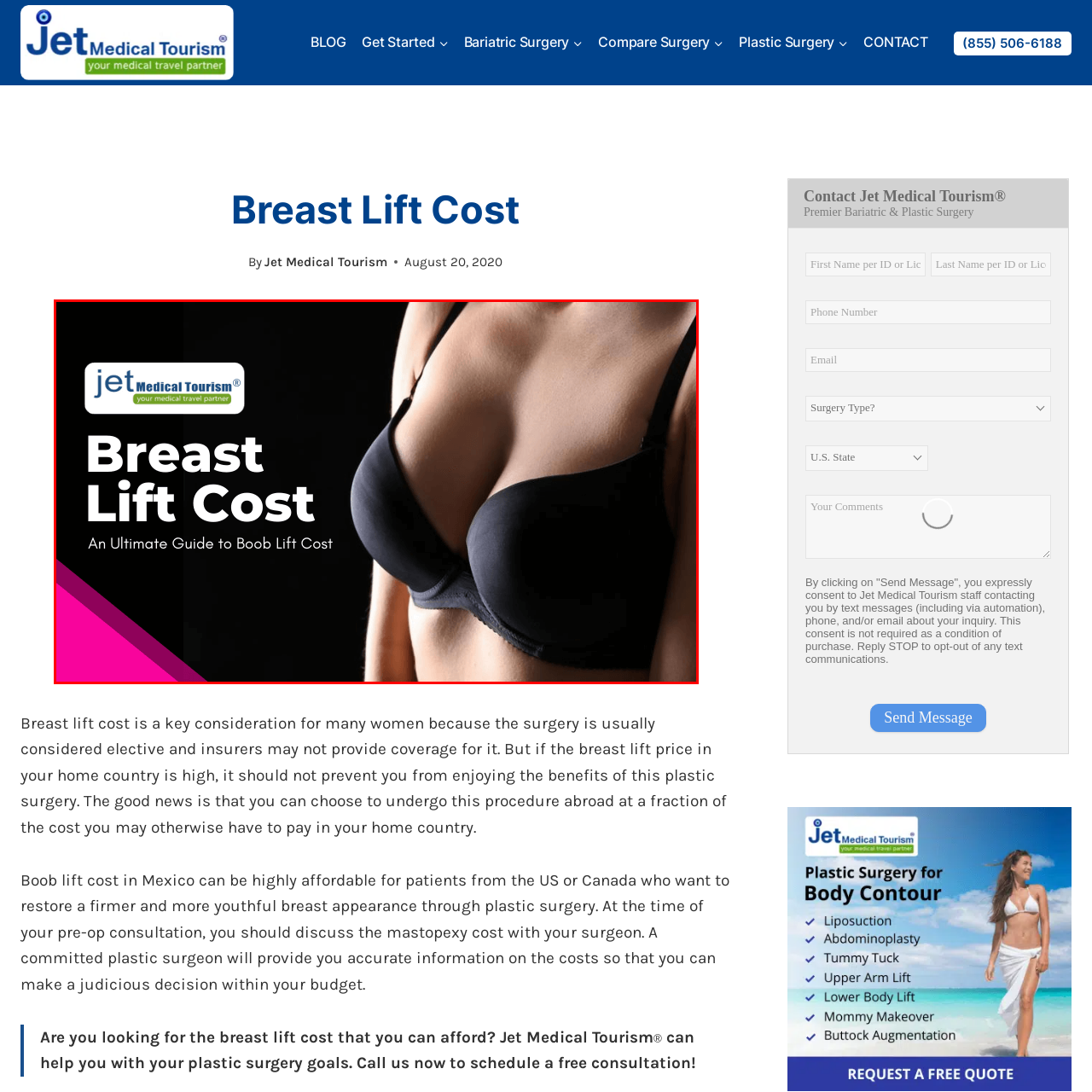Observe the image enclosed by the red rectangle, What is the tone of the background image?
 Give a single word or phrase as your answer.

Professional